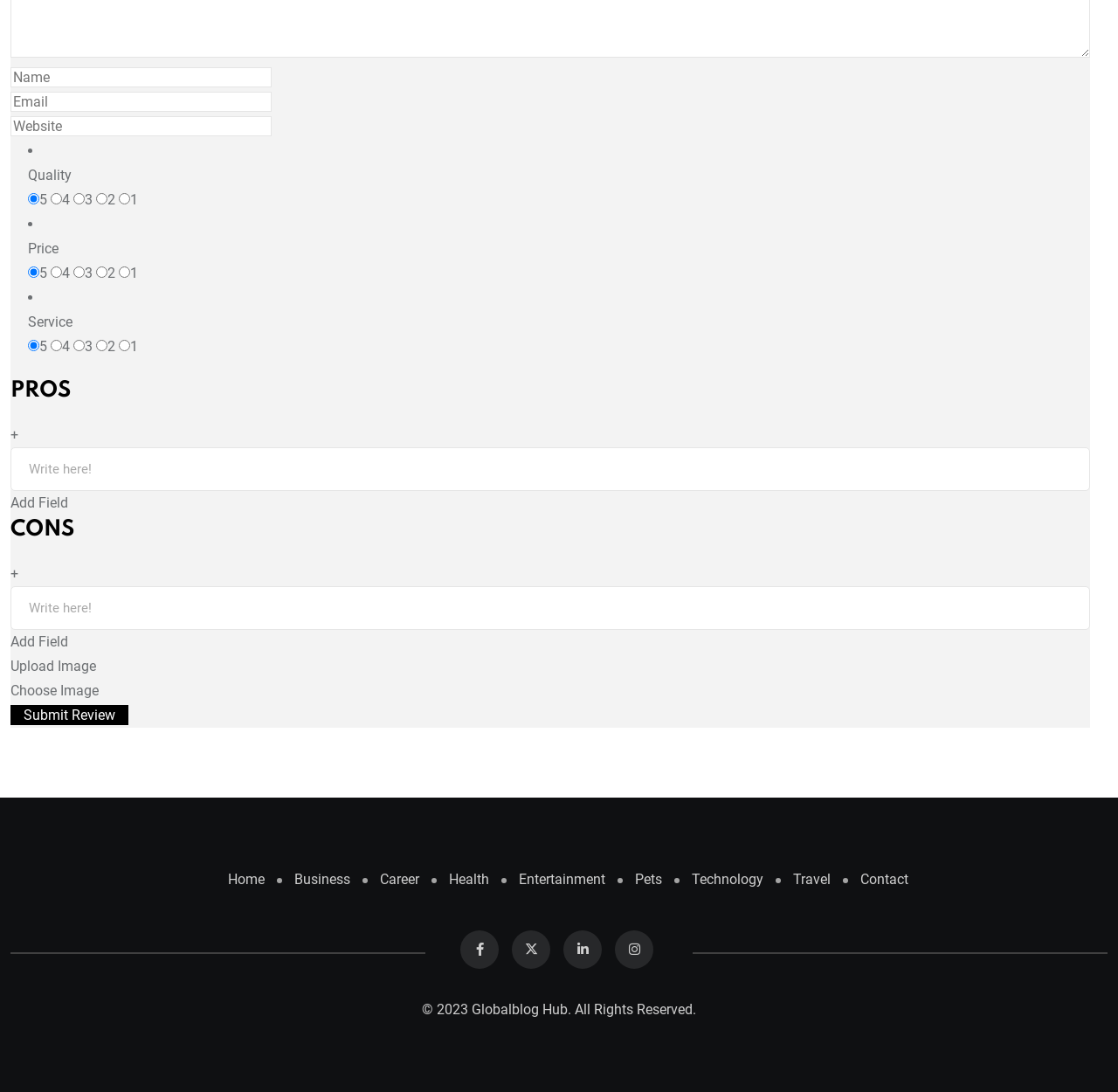Using the format (top-left x, top-left y, bottom-right x, bottom-right y), provide the bounding box coordinates for the described UI element. All values should be floating point numbers between 0 and 1: name="email" placeholder="Email"

[0.009, 0.084, 0.243, 0.103]